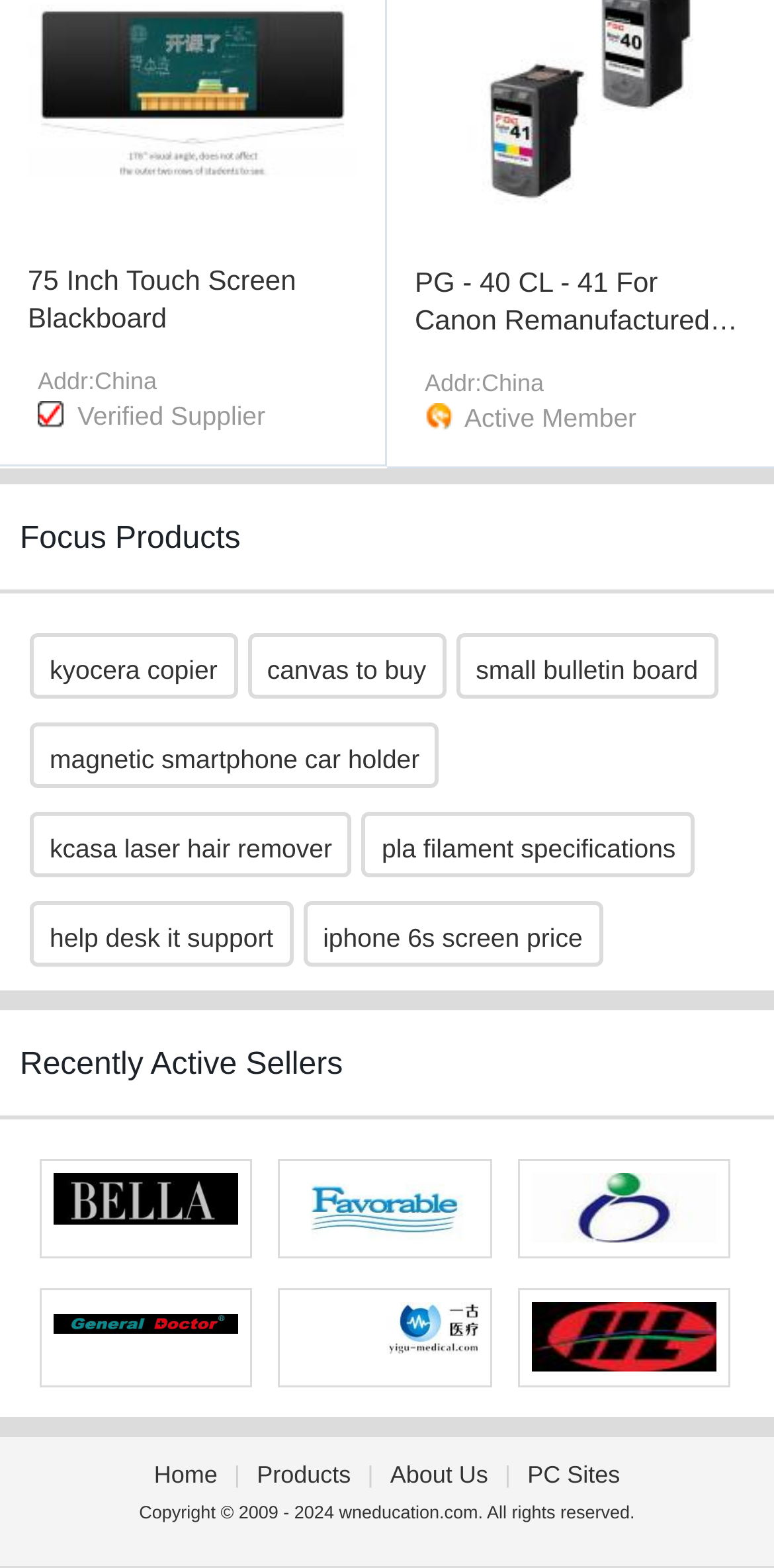Determine the bounding box coordinates for the clickable element required to fulfill the instruction: "read recent posts". Provide the coordinates as four float numbers between 0 and 1, i.e., [left, top, right, bottom].

None